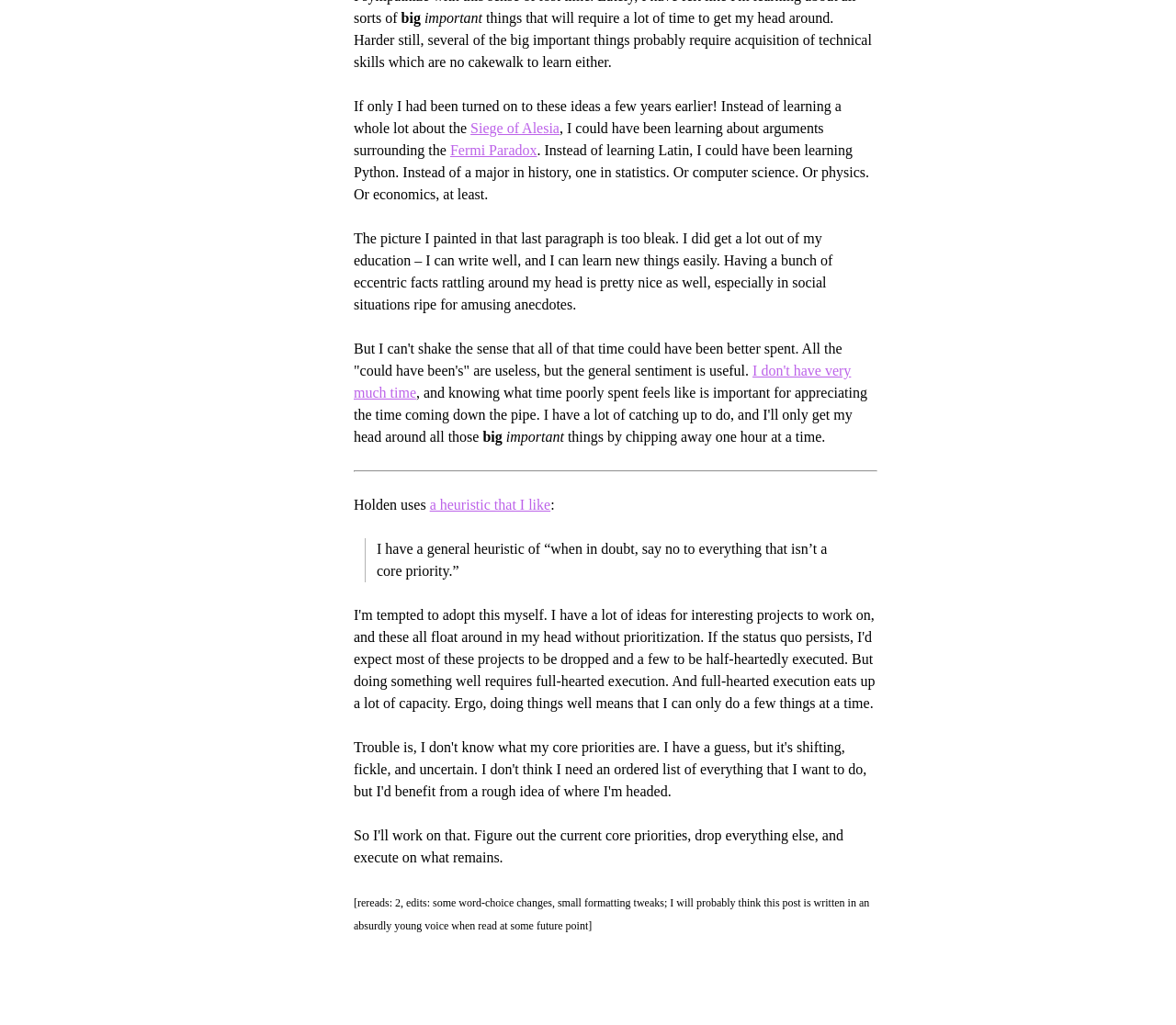Given the description: "Fermi Paradox", determine the bounding box coordinates of the UI element. The coordinates should be formatted as four float numbers between 0 and 1, [left, top, right, bottom].

[0.383, 0.139, 0.457, 0.154]